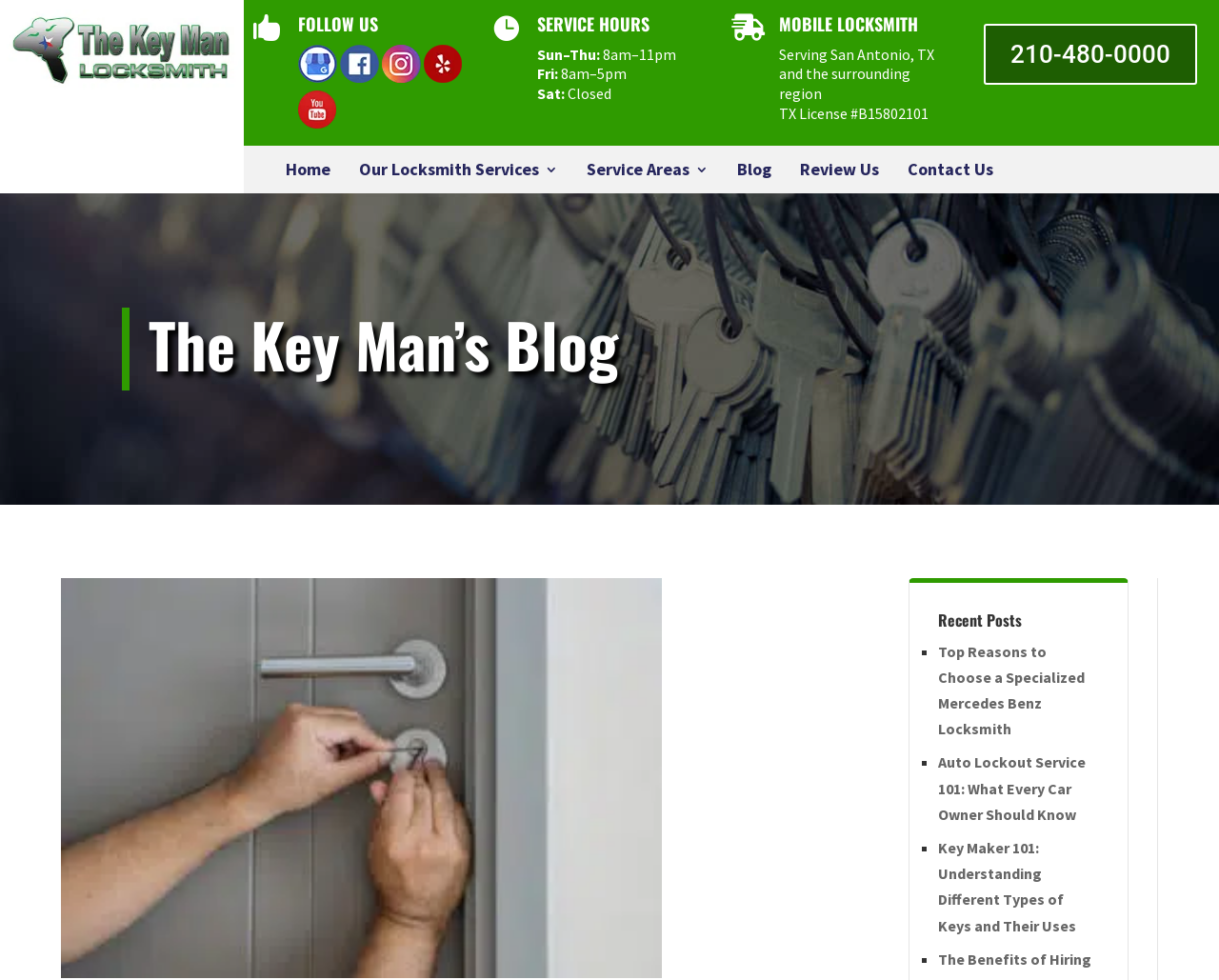Describe every aspect of the webpage comprehensively.

The webpage is about The Key Man Locksmith, a locksmith service provider in San Antonio, Texas. At the top left corner, there is a logo of The Key Man Locksmith, accompanied by a set of social media icons, including Google Business, Facebook, Instagram, Yelp, and YouTube. 

Below the logo, there are three sections of information. The first section displays the service hours of the locksmith, which are Sunday to Thursday from 8 am to 11 pm, Friday from 8 am to 5 pm, and Saturday is closed. 

The second section highlights the mobile locksmith service, mentioning that they serve San Antonio, TX, and the surrounding region, and provides their Texas license number. 

The third section contains a call-to-action, displaying a phone number, 210-480-0000, to encourage visitors to contact the locksmith service.

On the top navigation bar, there are links to different pages, including Home, Our Locksmith Services, Service Areas, Blog, Review Us, and Contact Us.

On the main content area, there is a heading that reads "The Key Man's Blog", followed by a large image of a locksmith in San Antonio, TX. Below the image, there is a section titled "Recent Posts", which lists three recent blog posts with links to read more. The posts are about choosing a specialized Mercedes Benz locksmith, auto lockout service, and understanding different types of keys and their uses.